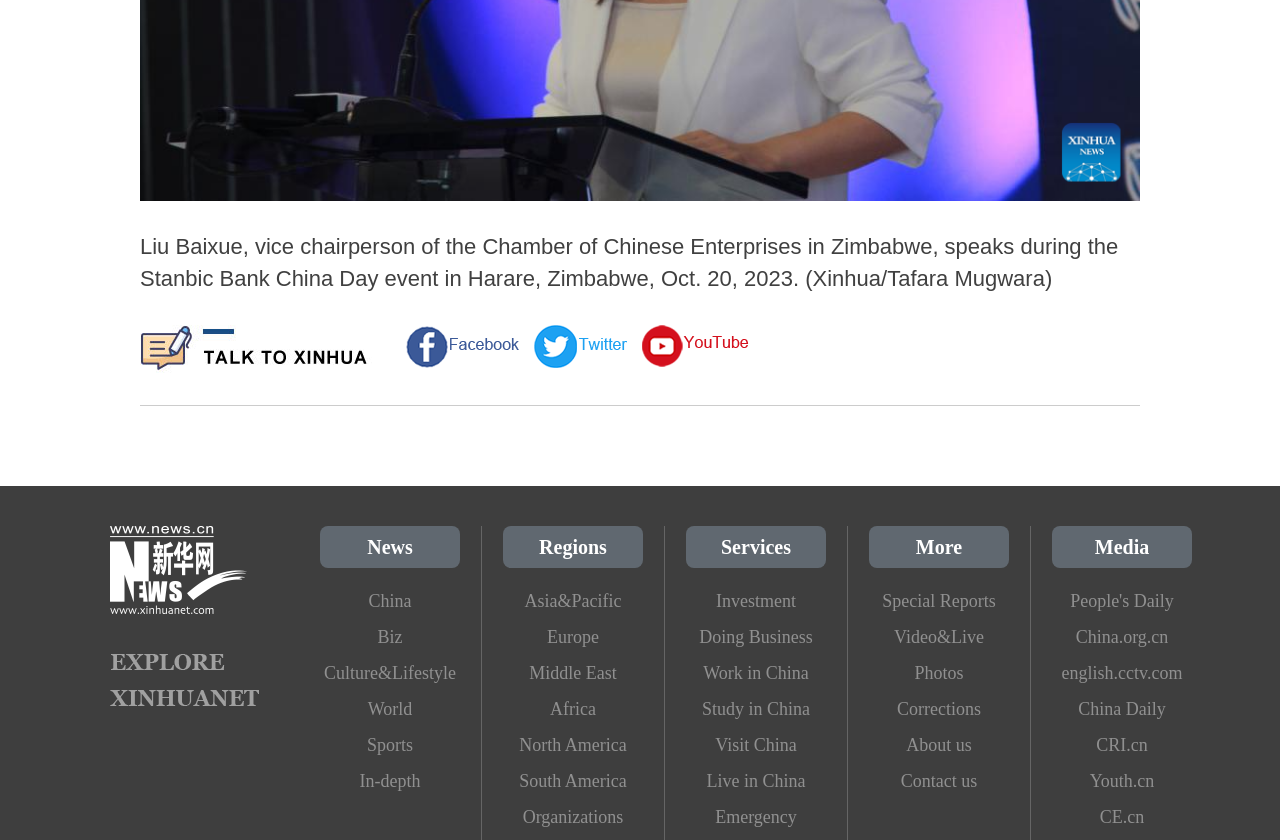Find the bounding box of the web element that fits this description: "Special Reports".

[0.679, 0.694, 0.788, 0.737]